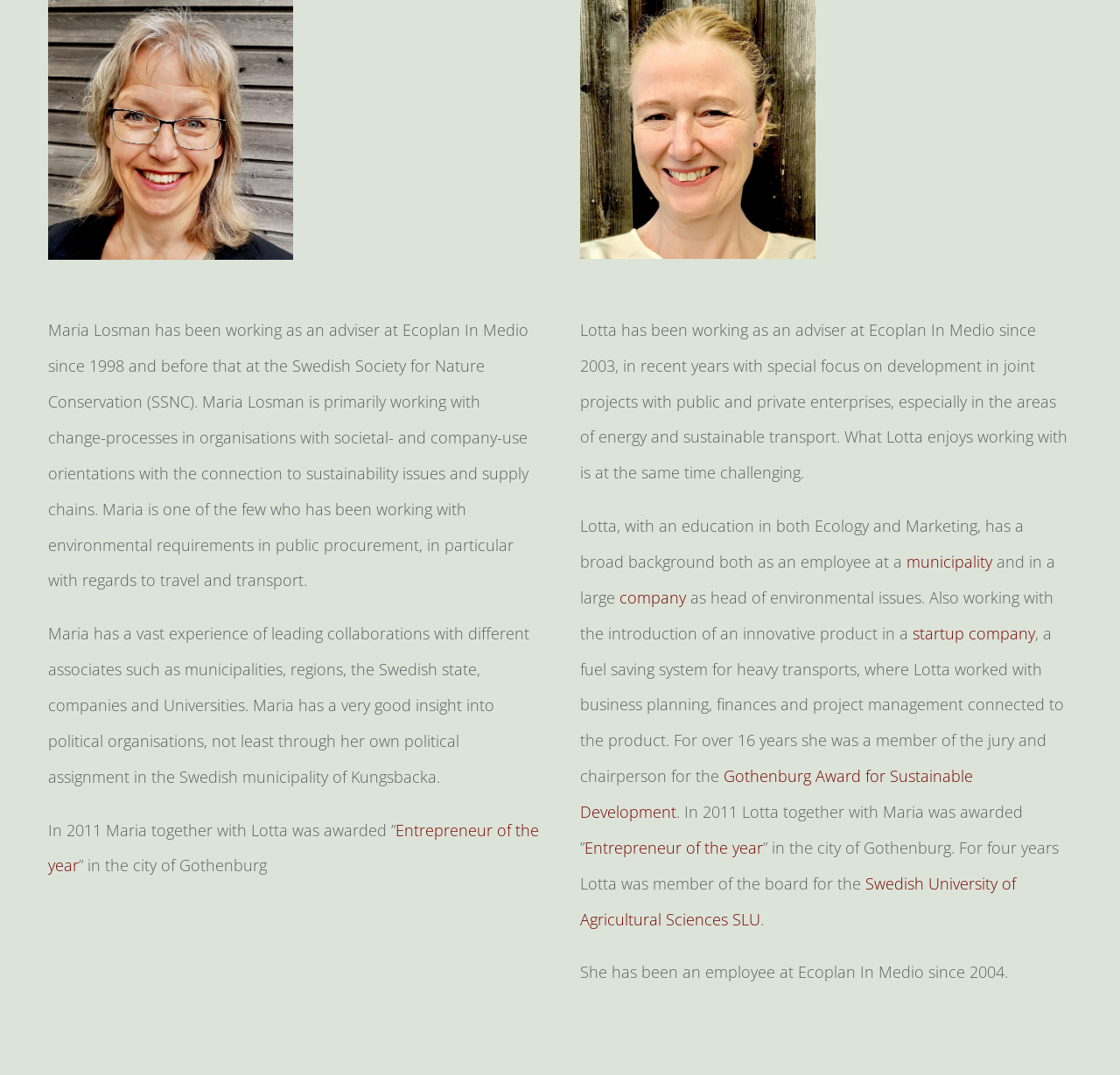How long was Lotta a member of the jury for the Gothenburg Award?
Using the image as a reference, answer the question in detail.

The text states that for over 16 years, Lotta was a member of the jury and chairperson for the Gothenburg Award for Sustainable Development.